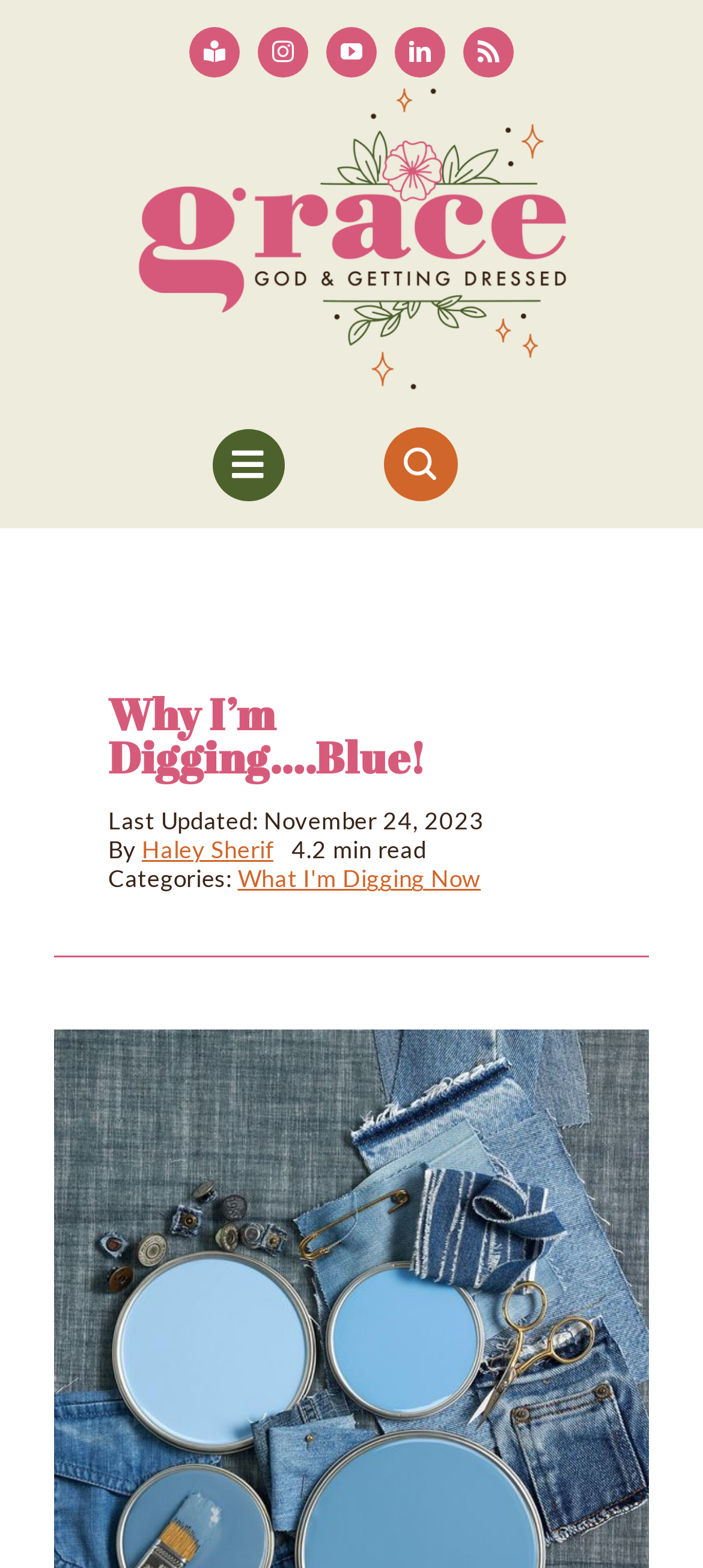What is the category of the blog post?
Using the details shown in the screenshot, provide a comprehensive answer to the question.

I found the answer by looking at the categories section of the blog post. The category is 'What I'm Digging Now'.